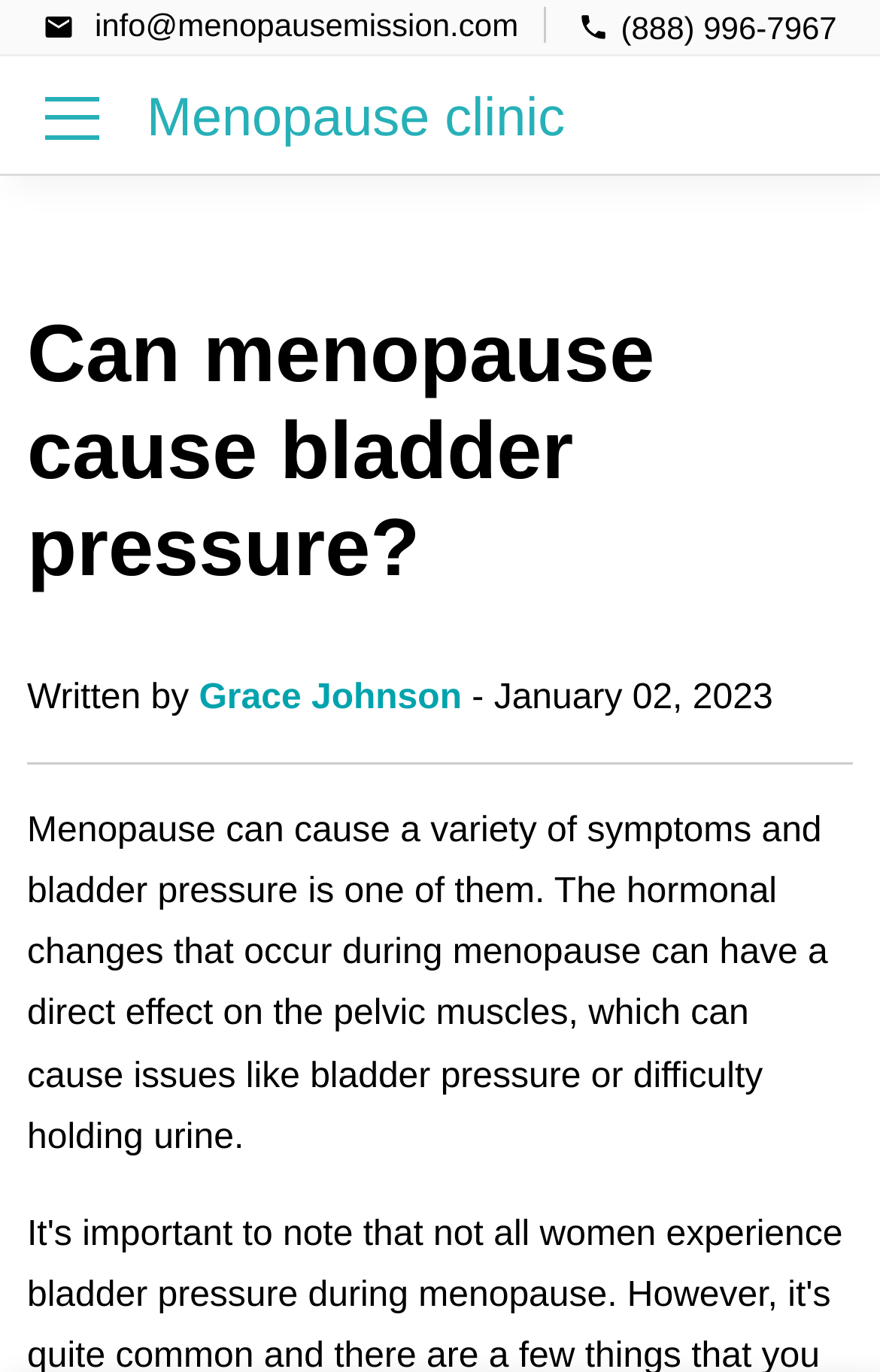What is the date the article about menopause and bladder pressure was written?
Using the image, give a concise answer in the form of a single word or short phrase.

January 02, 2023